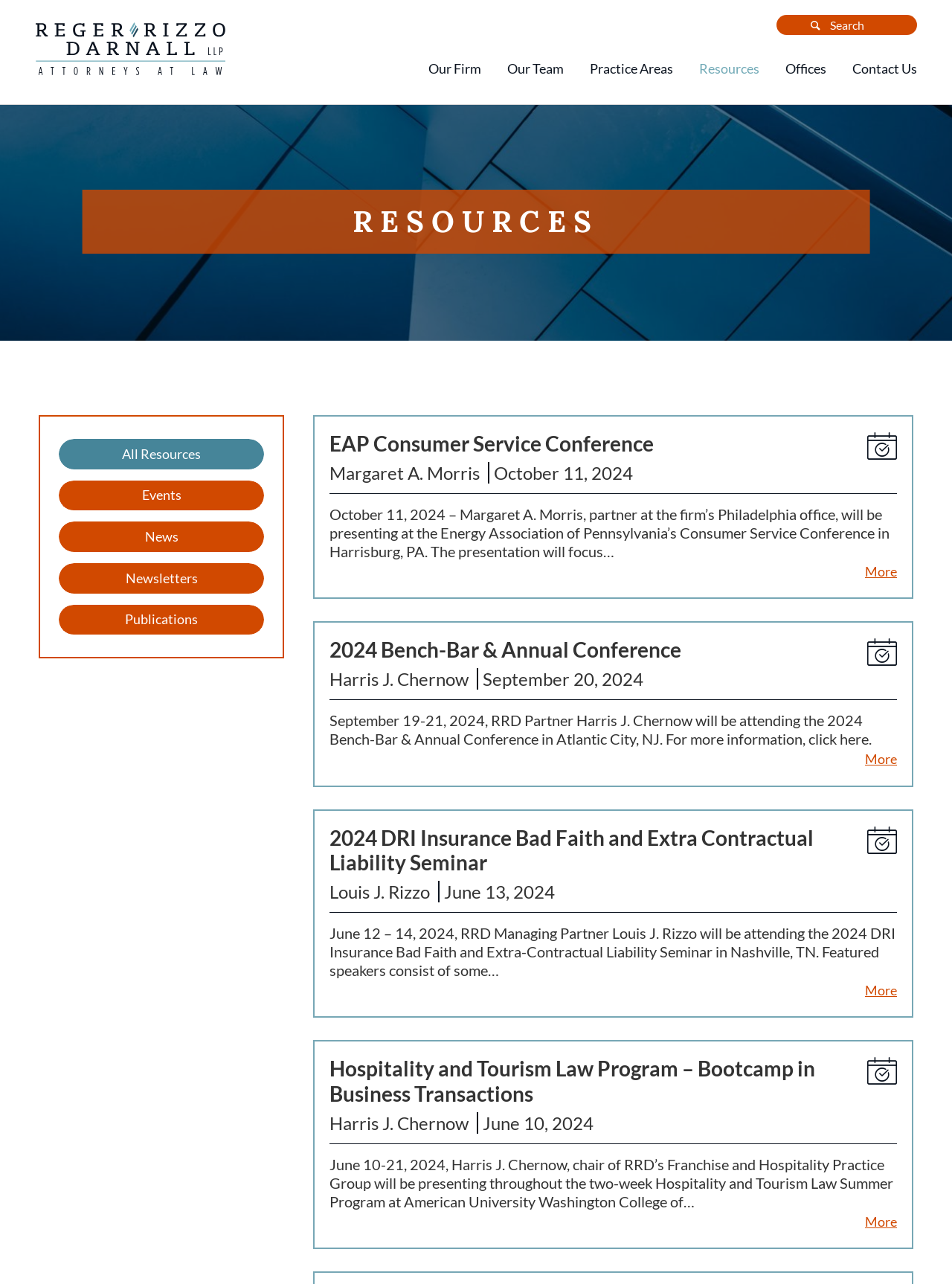How many menu items are in the primary navigation?
Using the image, give a concise answer in the form of a single word or short phrase.

7